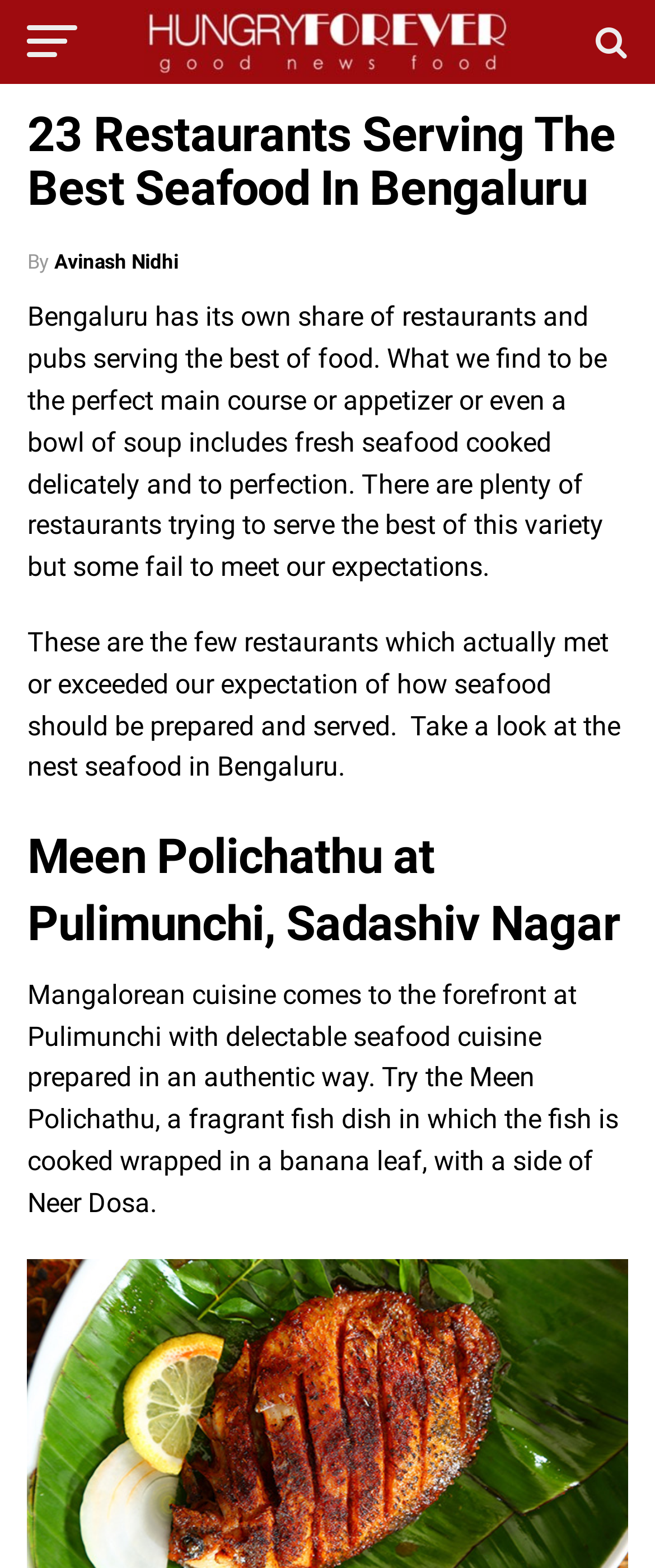Bounding box coordinates are specified in the format (top-left x, top-left y, bottom-right x, bottom-right y). All values are floating point numbers bounded between 0 and 1. Please provide the bounding box coordinate of the region this sentence describes: parent_node: HungryForever Food Blog

[0.219, 0.033, 0.781, 0.054]